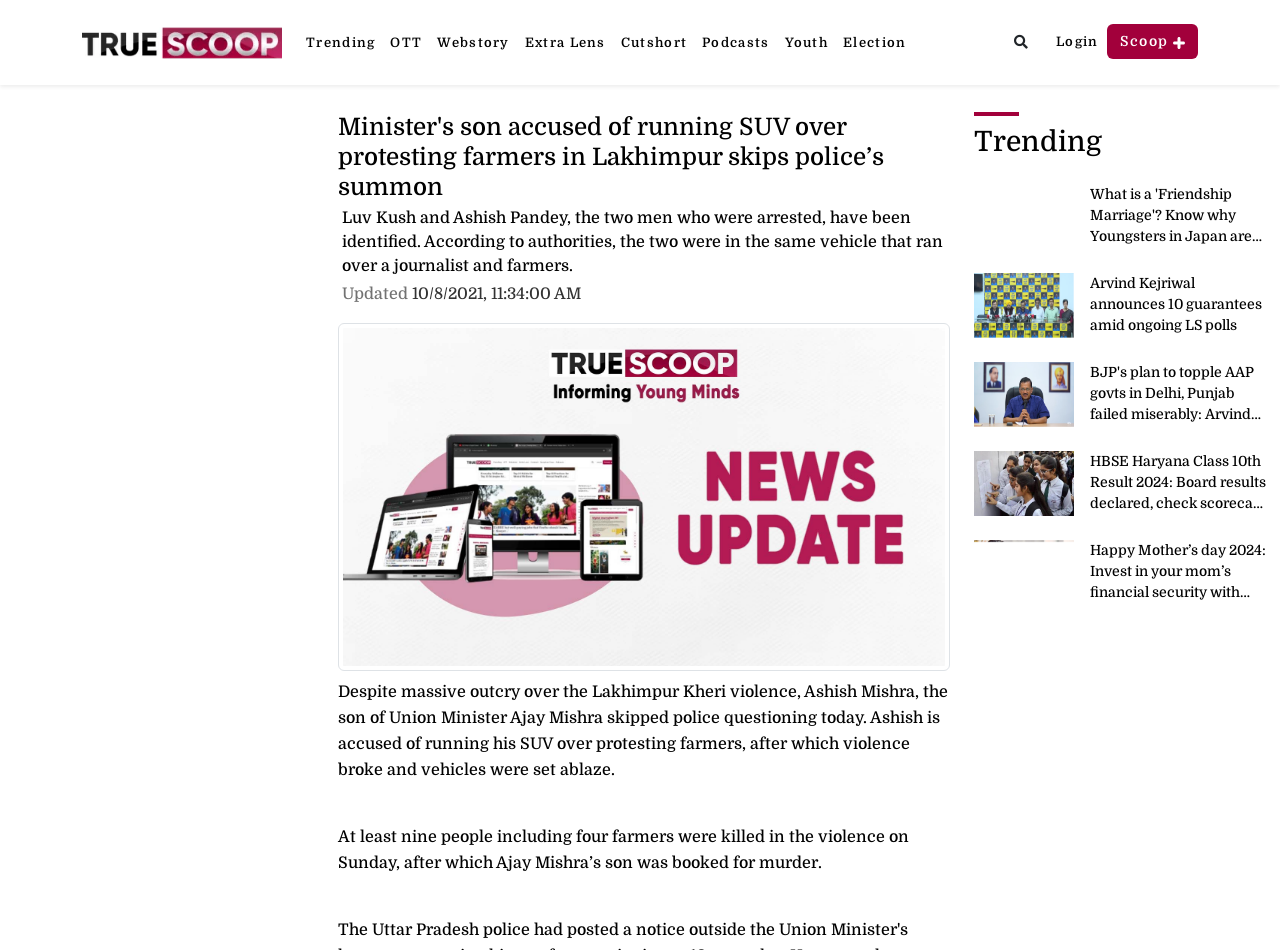Please find and give the text of the main heading on the webpage.

Minister's son accused of running SUV over protesting farmers in Lakhimpur skips police’s summon